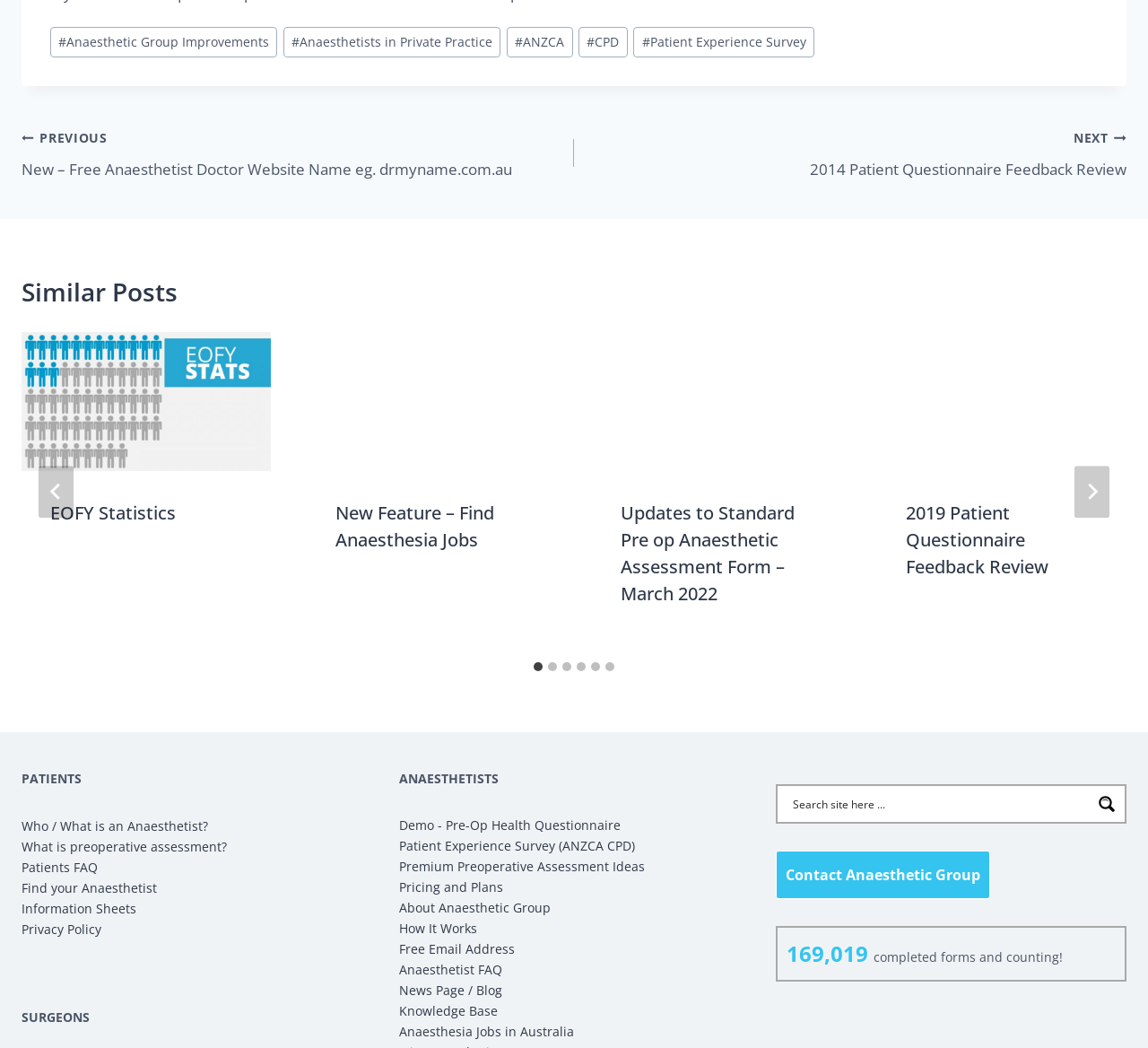Ascertain the bounding box coordinates for the UI element detailed here: "aria-label="Next"". The coordinates should be provided as [left, top, right, bottom] with each value being a float between 0 and 1.

[0.936, 0.445, 0.966, 0.494]